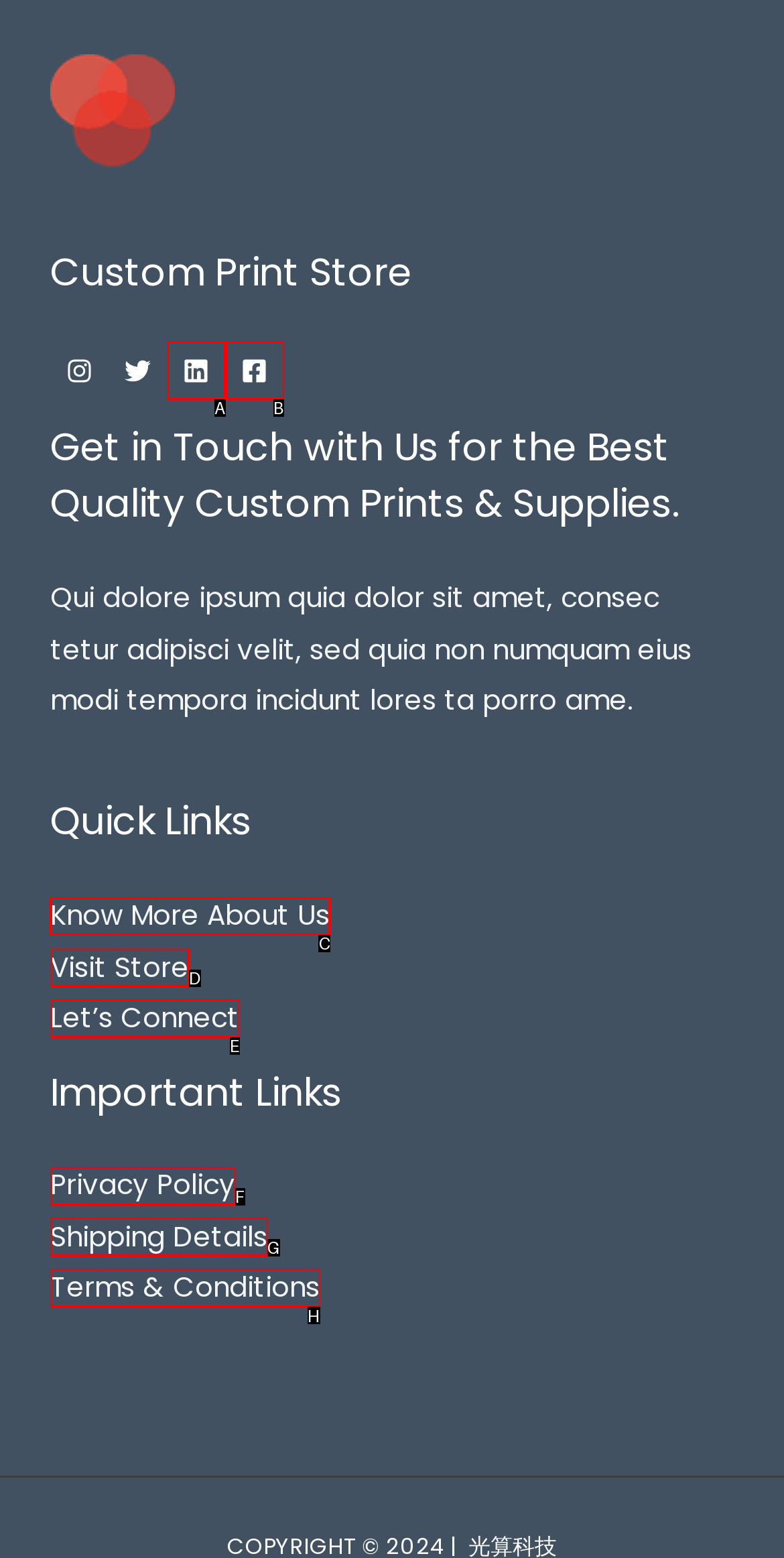Select the proper HTML element to perform the given task: Know More About Us Answer with the corresponding letter from the provided choices.

C